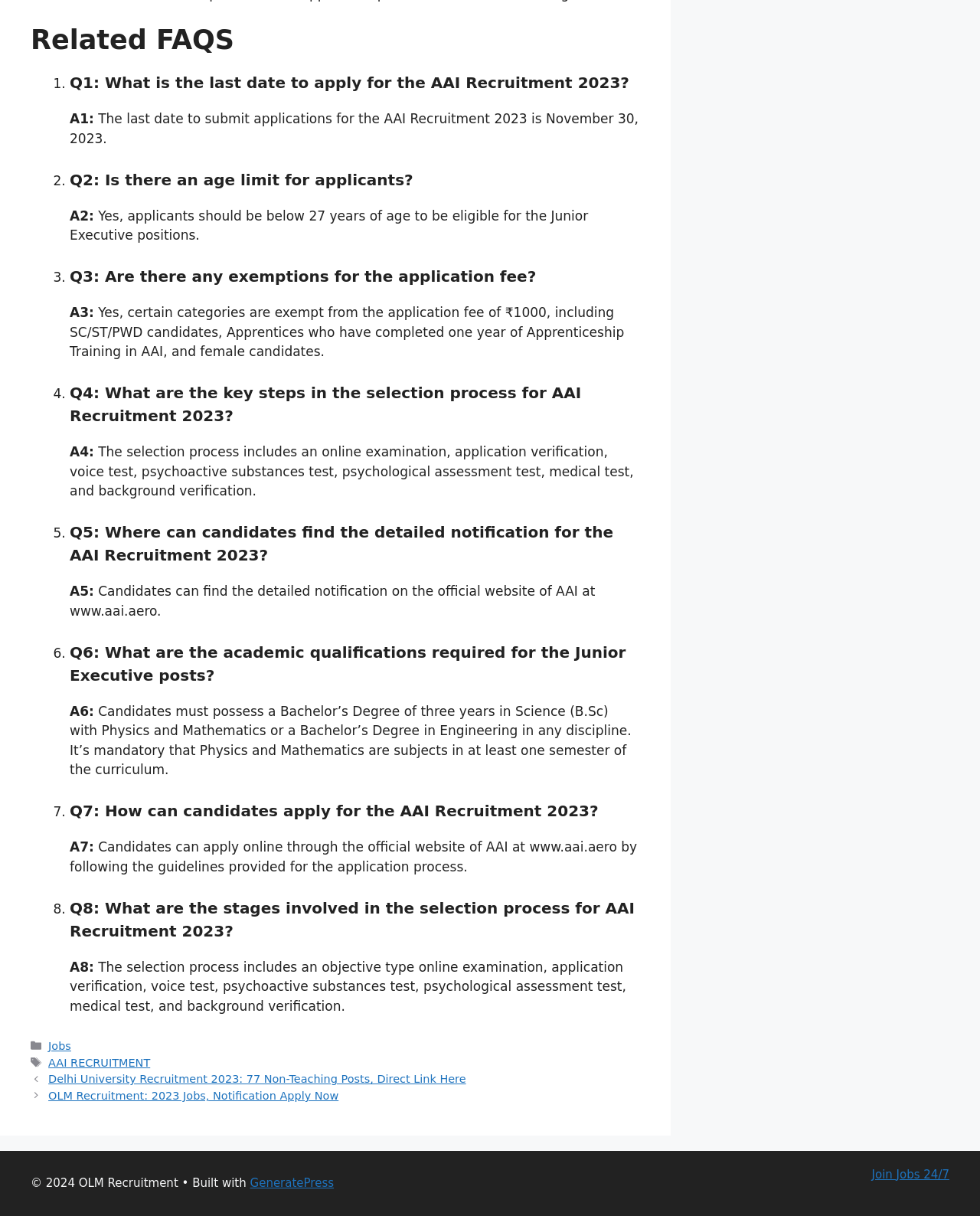Please provide the bounding box coordinates for the UI element as described: "GeneratePress". The coordinates must be four floats between 0 and 1, represented as [left, top, right, bottom].

[0.255, 0.967, 0.341, 0.979]